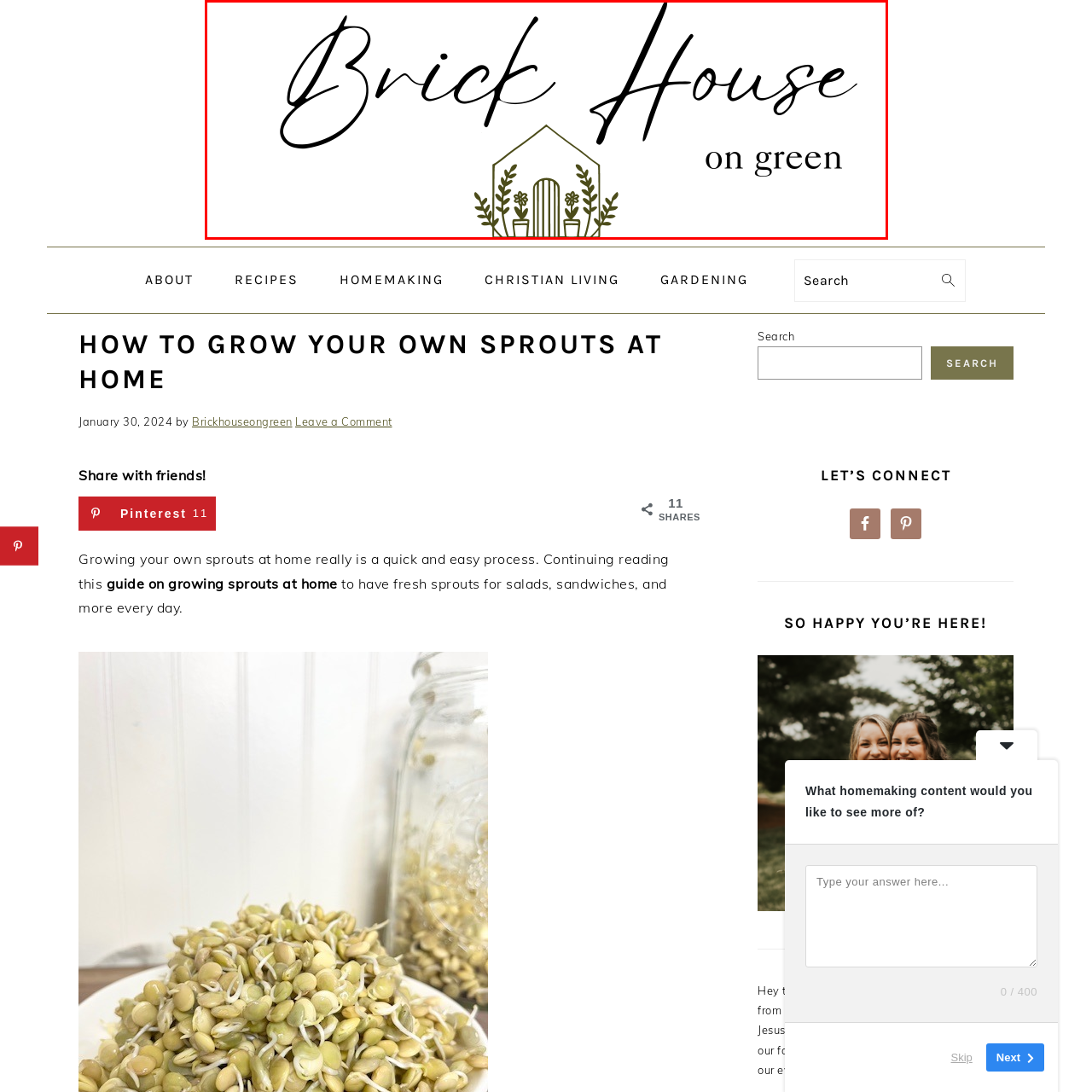Please look at the image within the red bounding box and provide a detailed answer to the following question based on the visual information: What is symbolized by the potted plants and flowers?

The caption explains that the artistic depiction of a house adorned with potted plants and flowers enhances the logo's appeal, symbolizing growth, home, and natural beauty, which aligns with the blog's content on nurturing a lifestyle filled with simple pleasures and home-grown goodness.